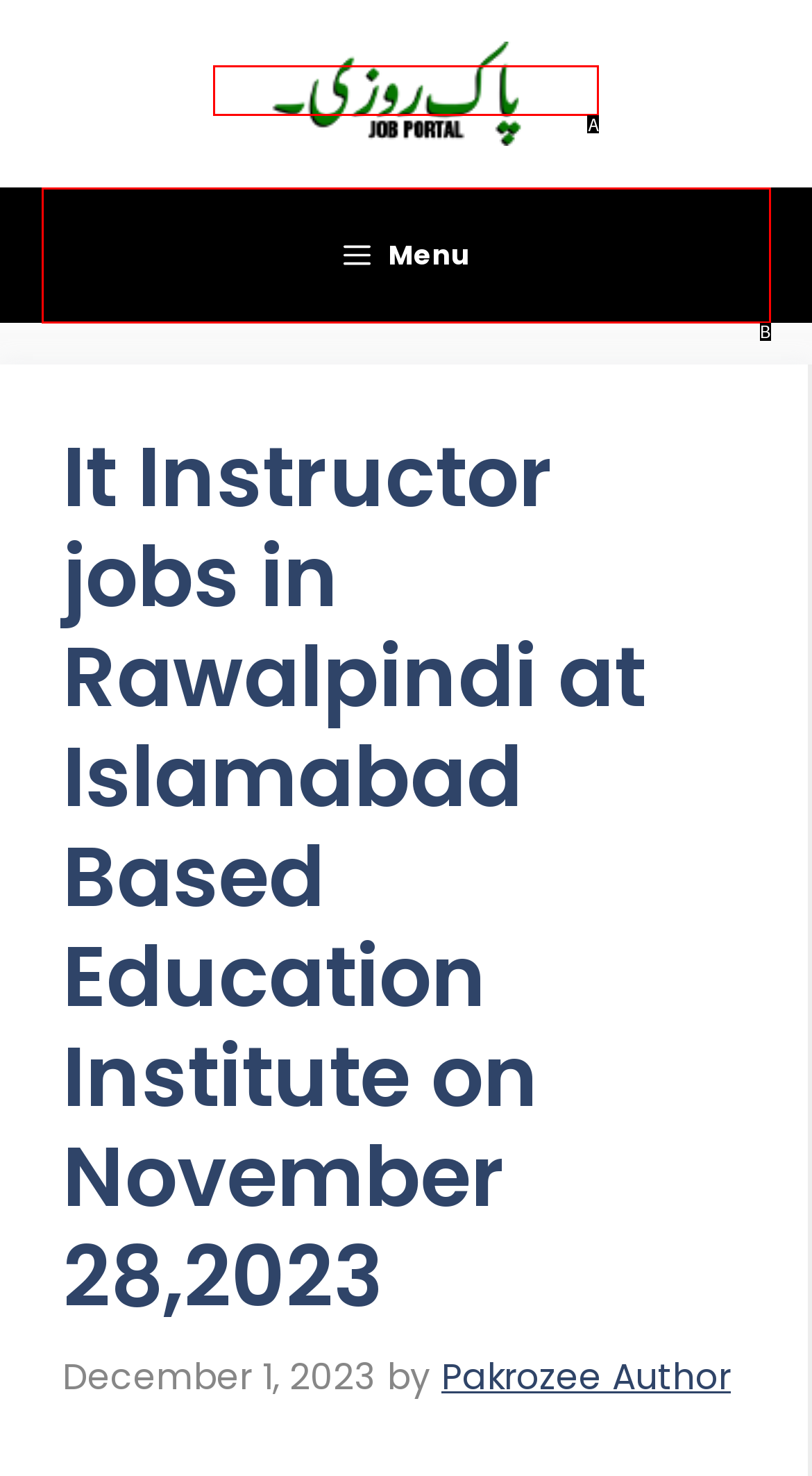Match the HTML element to the given description: alt="Best Pakistan Jobs Bank"
Indicate the option by its letter.

A